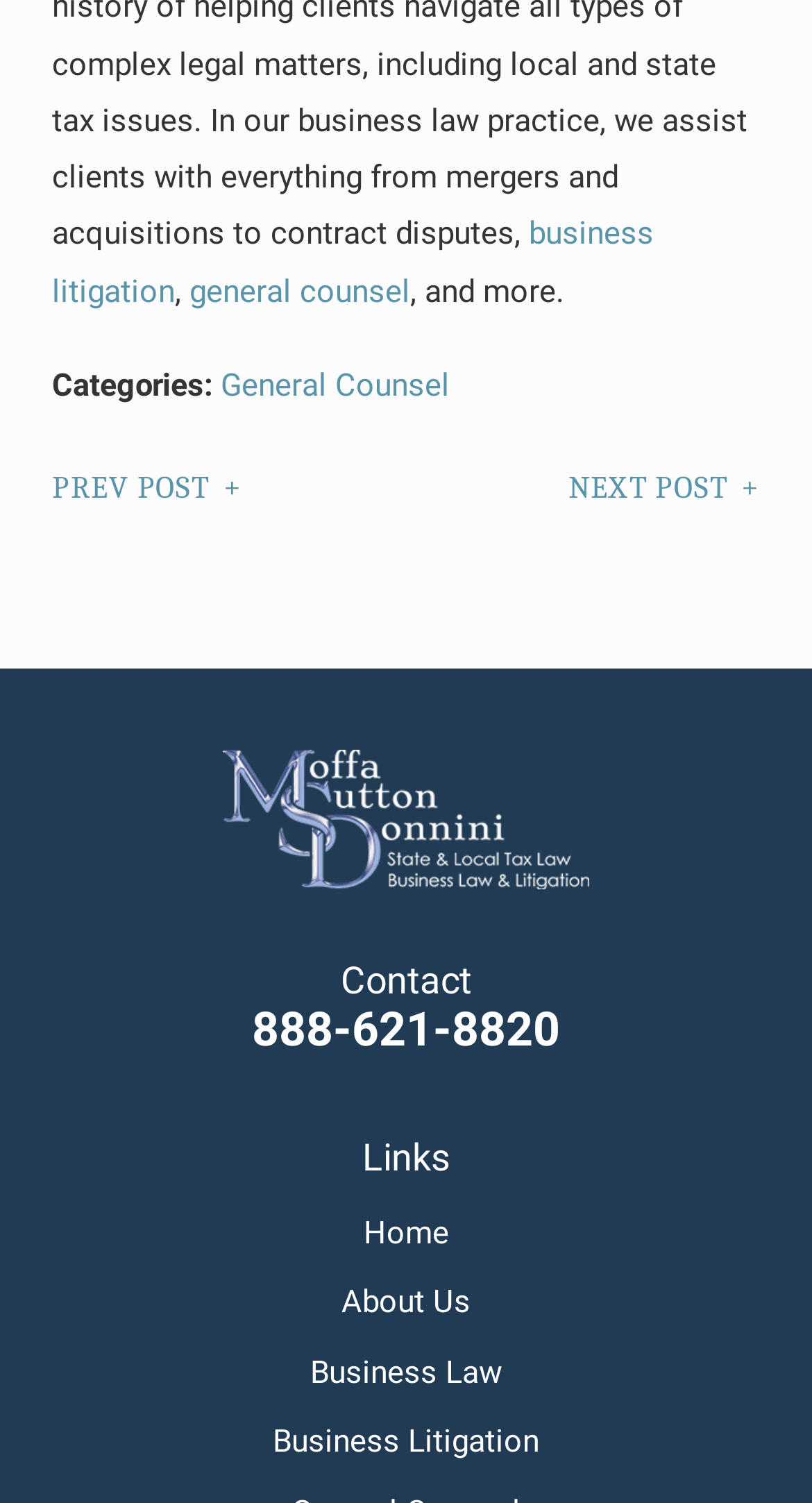Identify the bounding box coordinates of the part that should be clicked to carry out this instruction: "Click on the 'BLOG' link".

None